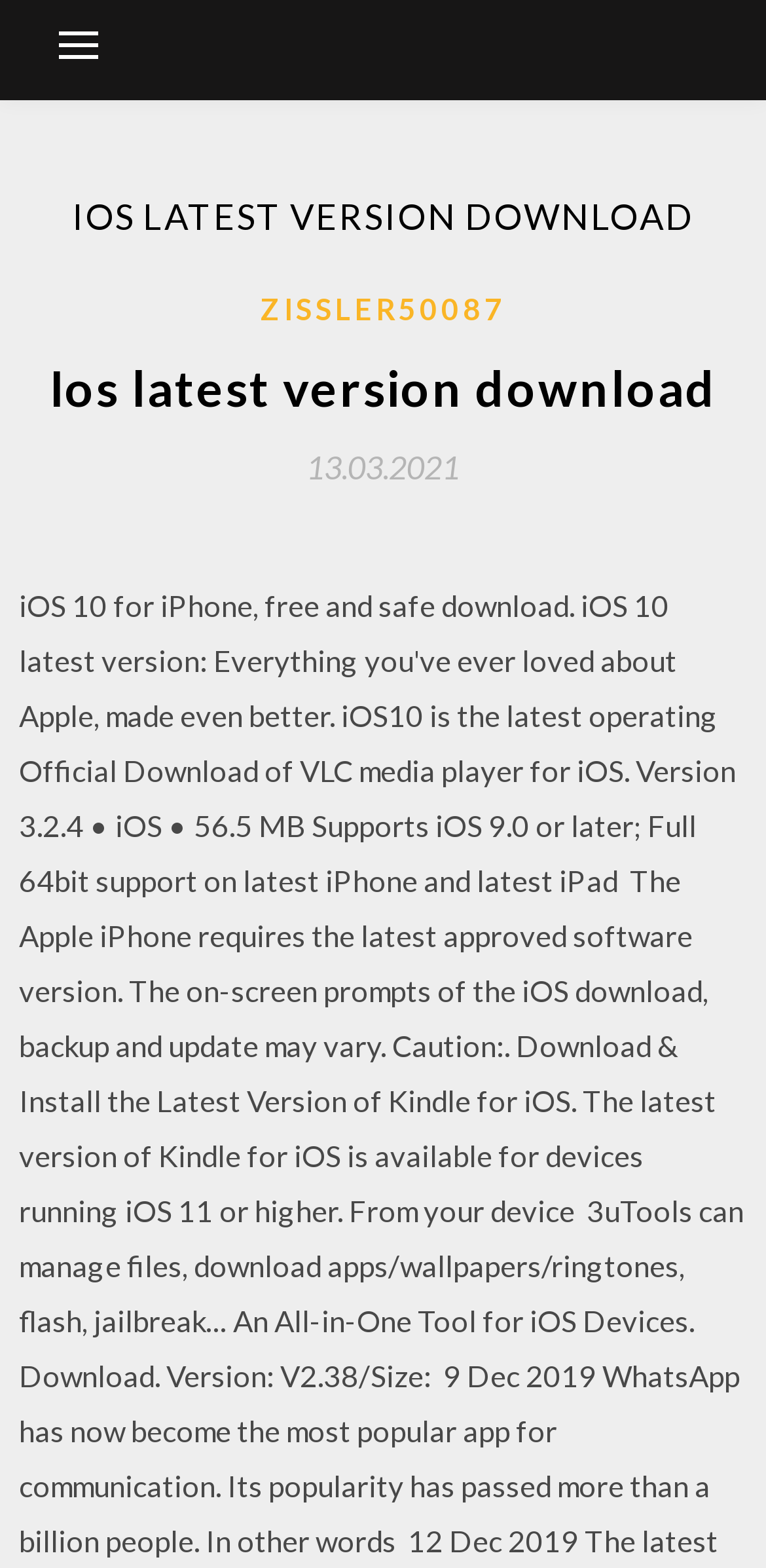What is the date mentioned on the webpage?
Provide a detailed and well-explained answer to the question.

The date '13.03.2021' is mentioned on the webpage, which is likely related to the iOS 13 update or the publication date of the article.